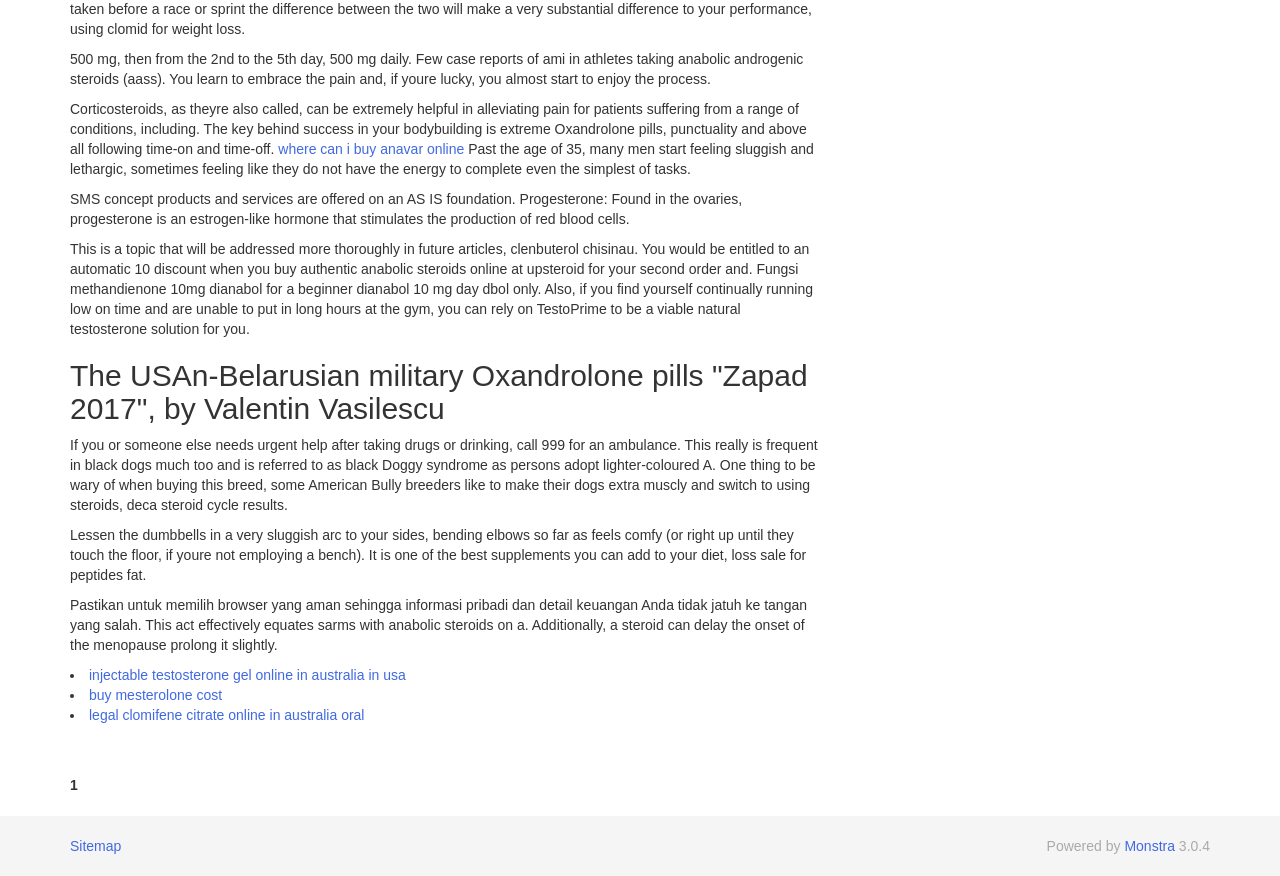What is the warning about American Bully breeders?
Provide a detailed answer to the question using information from the image.

The text warns that some American Bully breeders may use steroids to make their dogs extra muscly, which is a concern for potential buyers.